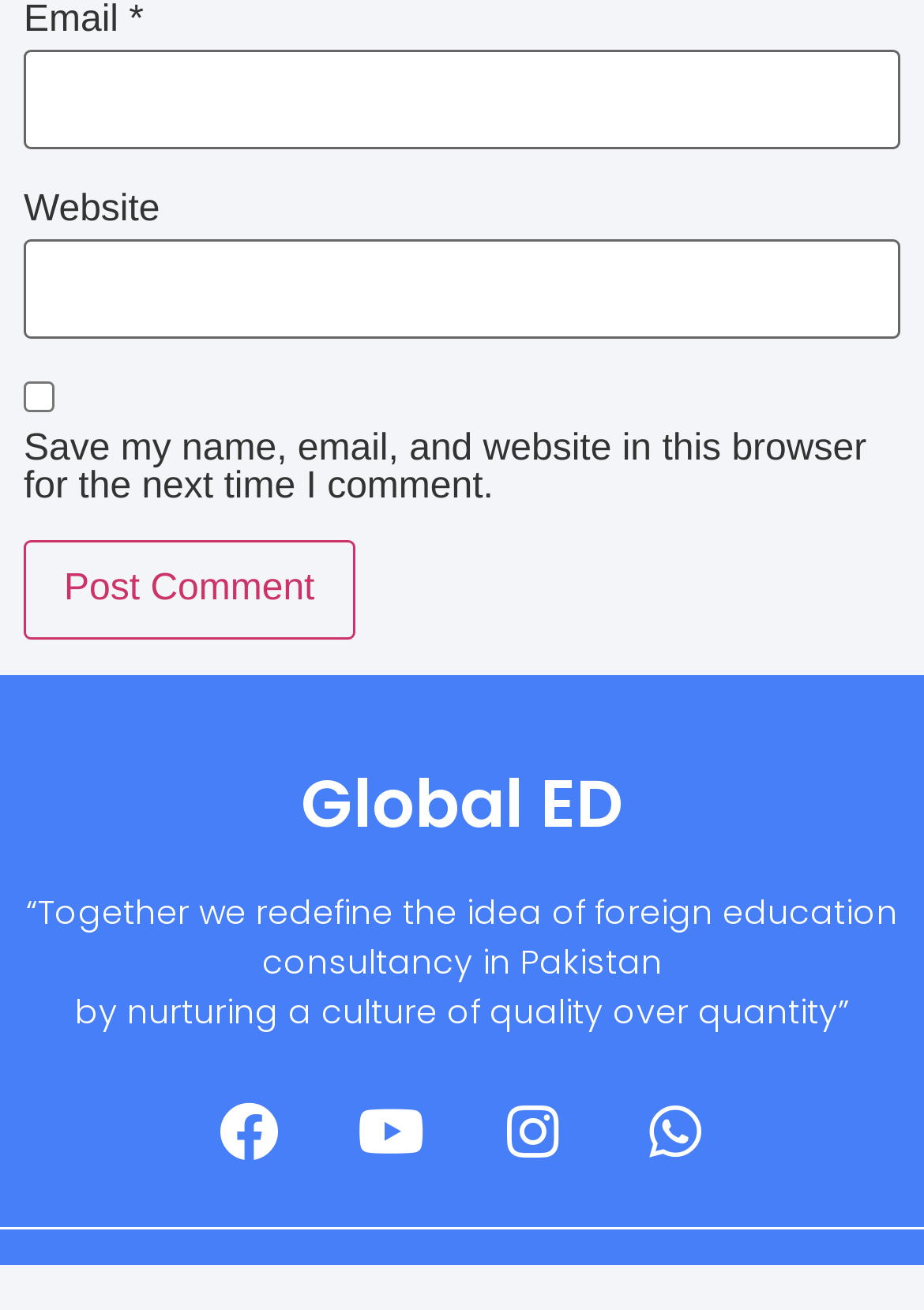Identify the bounding box coordinates for the element you need to click to achieve the following task: "Go to Home page". Provide the bounding box coordinates as four float numbers between 0 and 1, in the form [left, top, right, bottom].

None